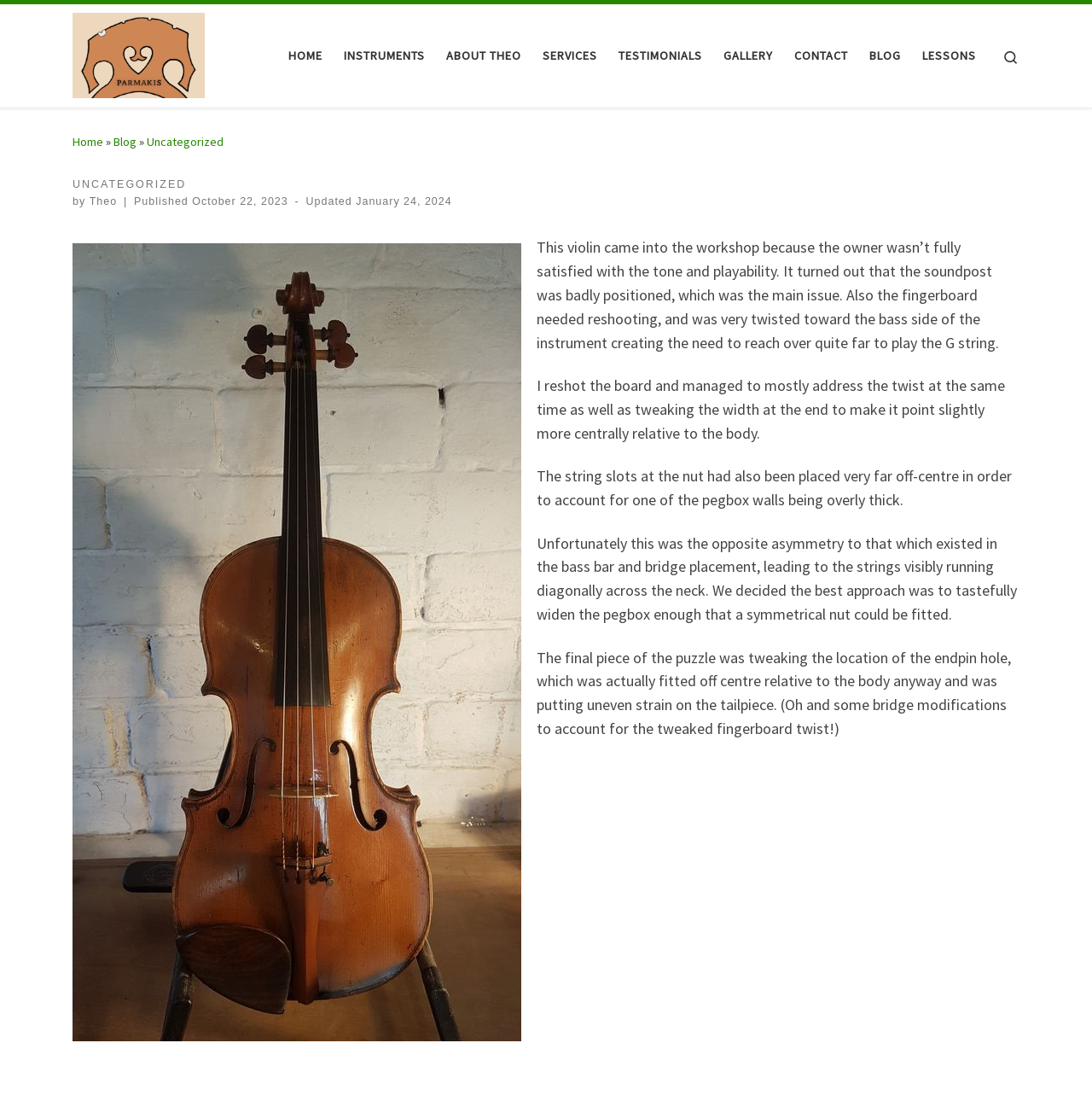Determine the bounding box coordinates for the area that should be clicked to carry out the following instruction: "Search using the search icon".

[0.905, 0.027, 0.945, 0.074]